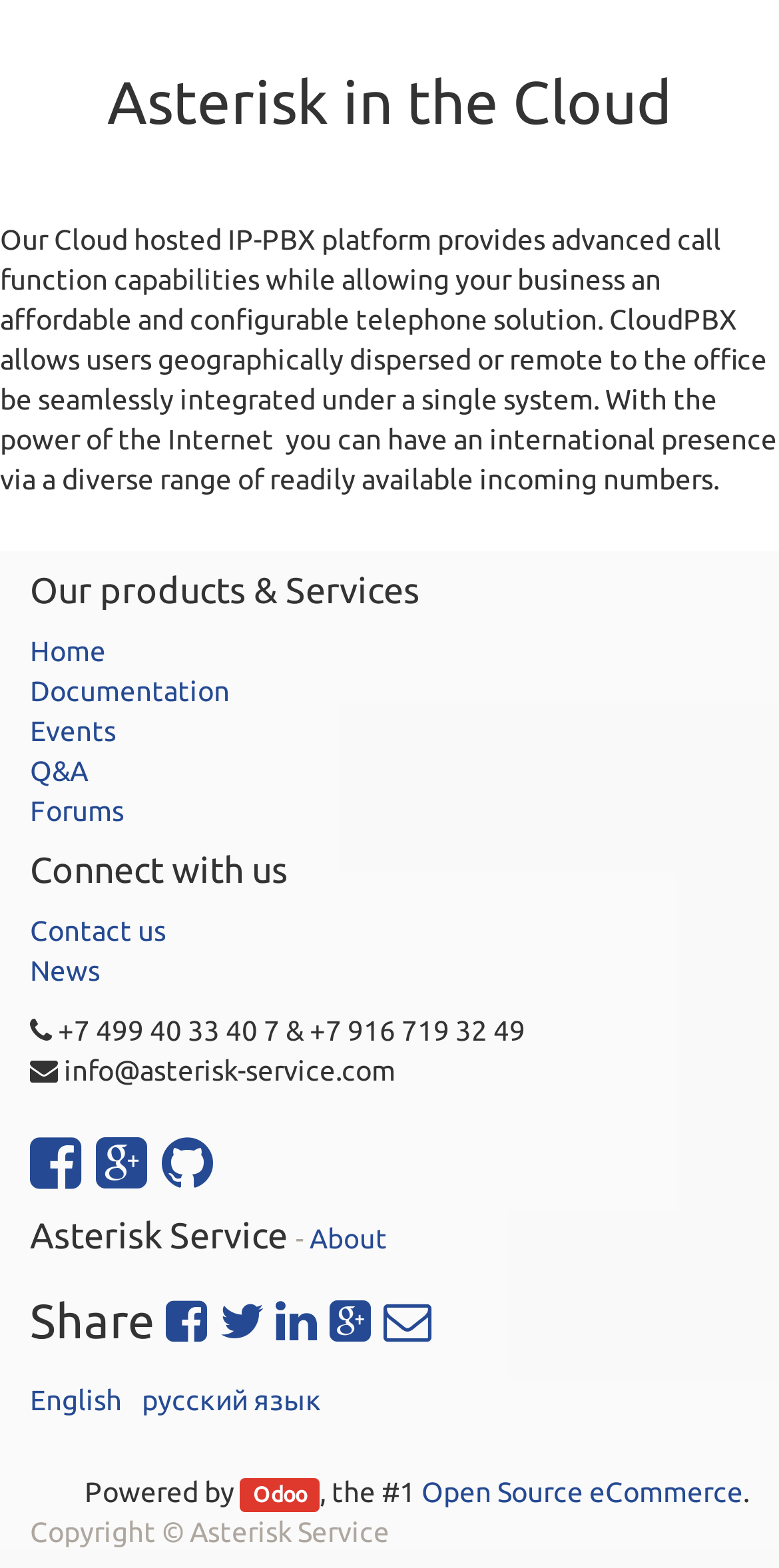Please determine the bounding box coordinates of the element's region to click for the following instruction: "Click on the 'Contact us' link".

[0.038, 0.583, 0.213, 0.604]